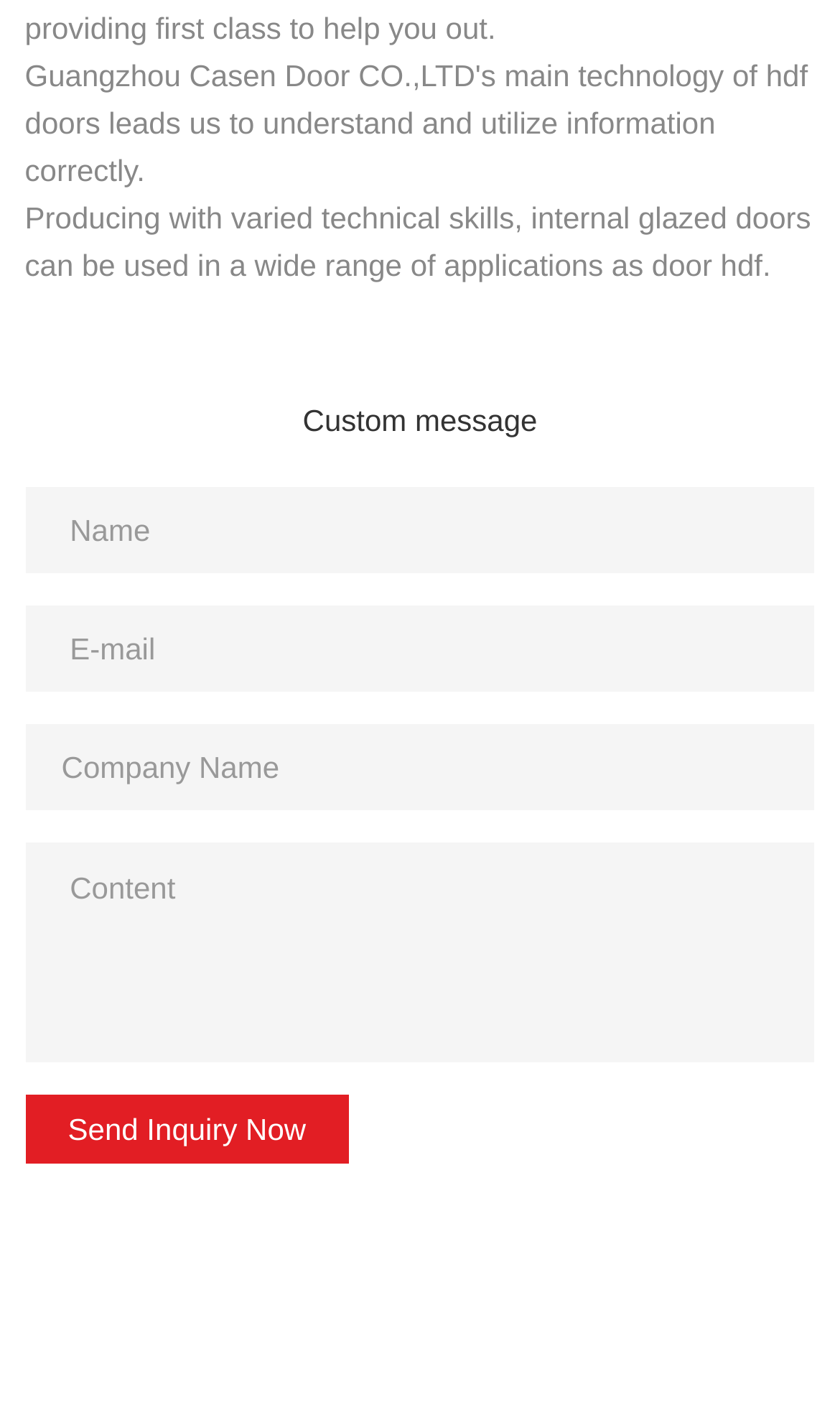Utilize the details in the image to give a detailed response to the question: What is the position of the 'Custom message' text?

The 'Custom message' text has a y-coordinate of 0.285, which is above the y-coordinates of the form elements, indicating that it is located above the form.